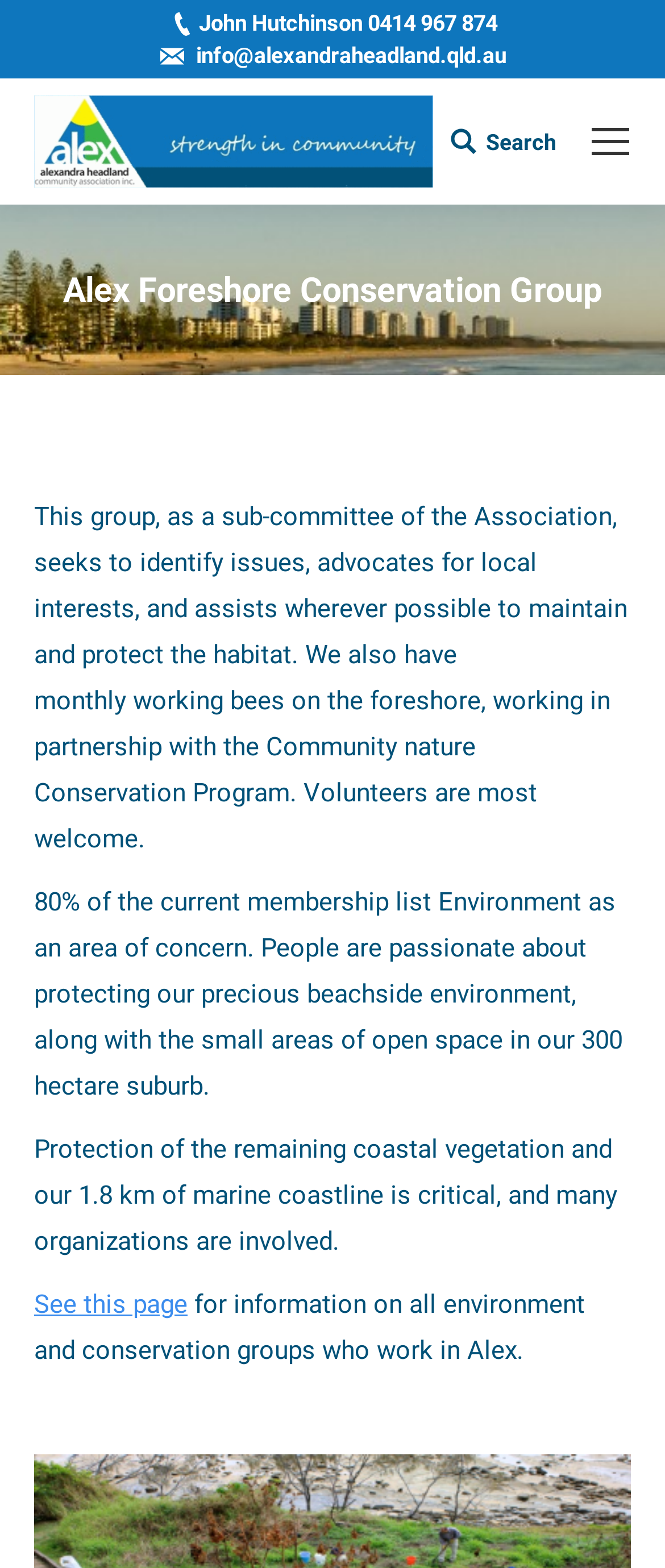Please examine the image and provide a detailed answer to the question: What is the purpose of the Alex Foreshore Conservation Group?

I found the purpose of the Alex Foreshore Conservation Group by reading the StaticText element with the text 'This group, as a sub-committee of the Association, seeks to identify issues, advocates for local interests, and assists wherever possible to maintain and protect the habitat...' at coordinates [0.051, 0.32, 0.944, 0.545].